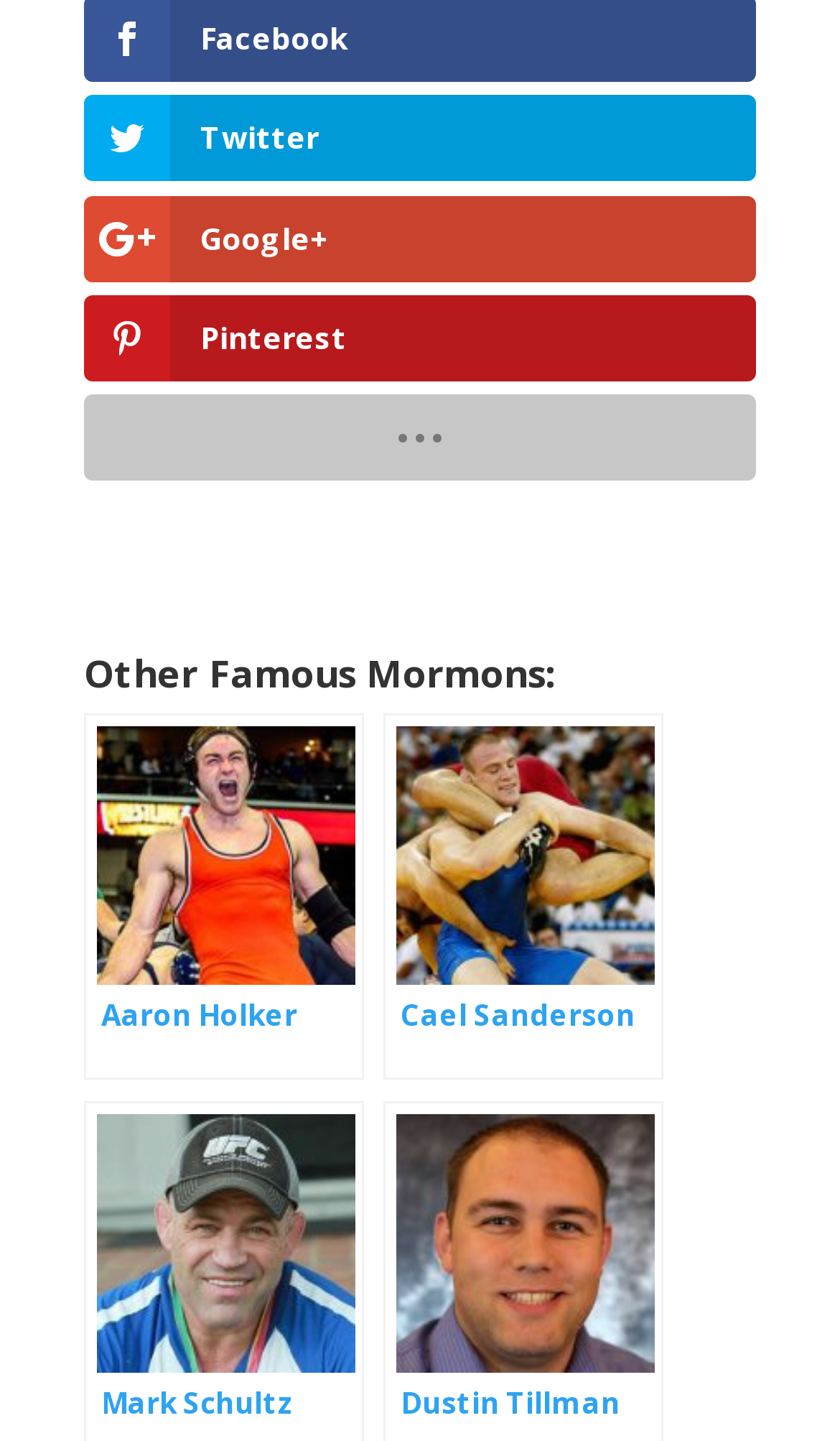Given the element description: "Twitter", predict the bounding box coordinates of this UI element. The coordinates must be four float numbers between 0 and 1, given as [left, top, right, bottom].

[0.1, 0.067, 0.9, 0.126]